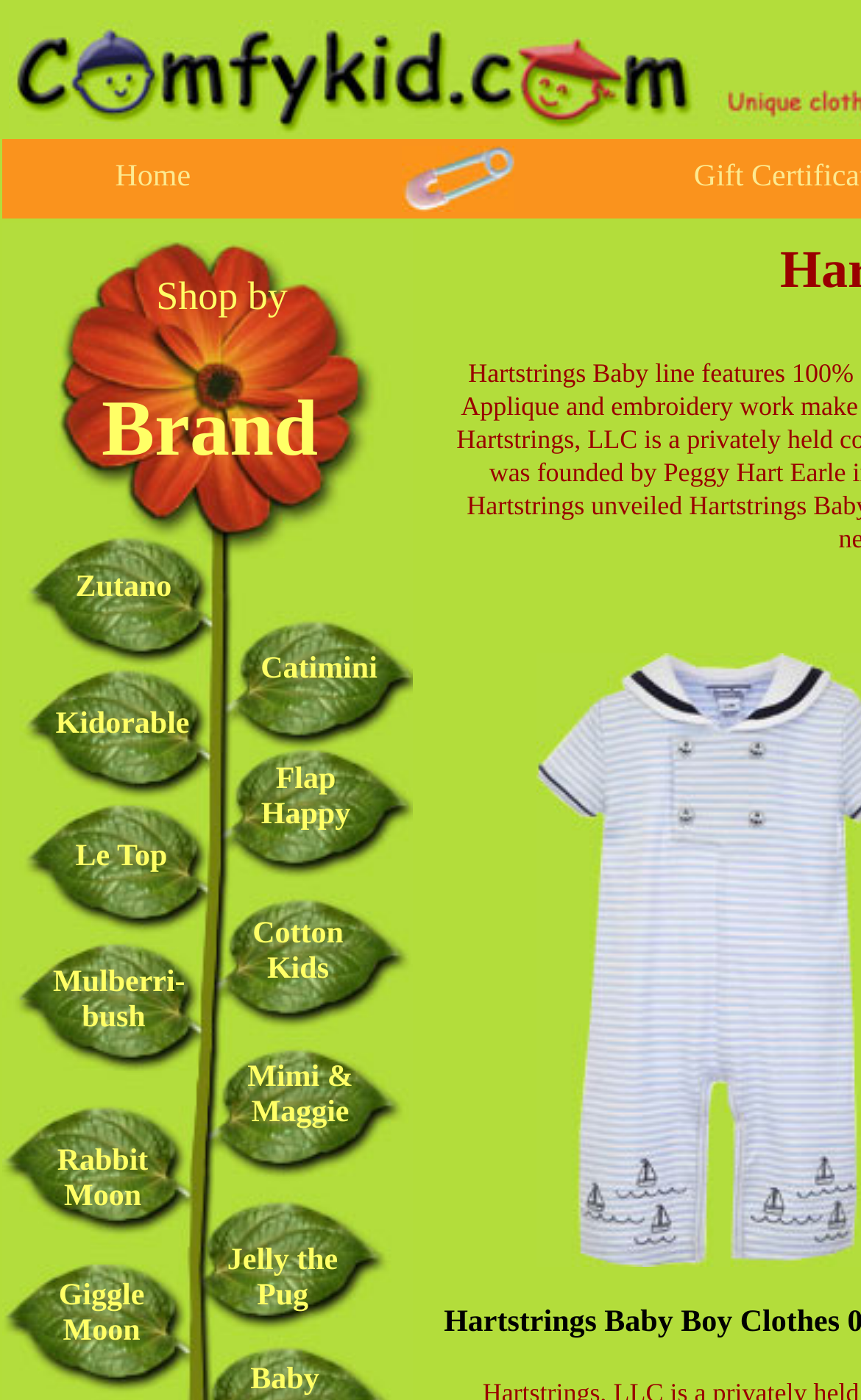Indicate the bounding box coordinates of the clickable region to achieve the following instruction: "go to home page."

[0.008, 0.102, 0.347, 0.153]